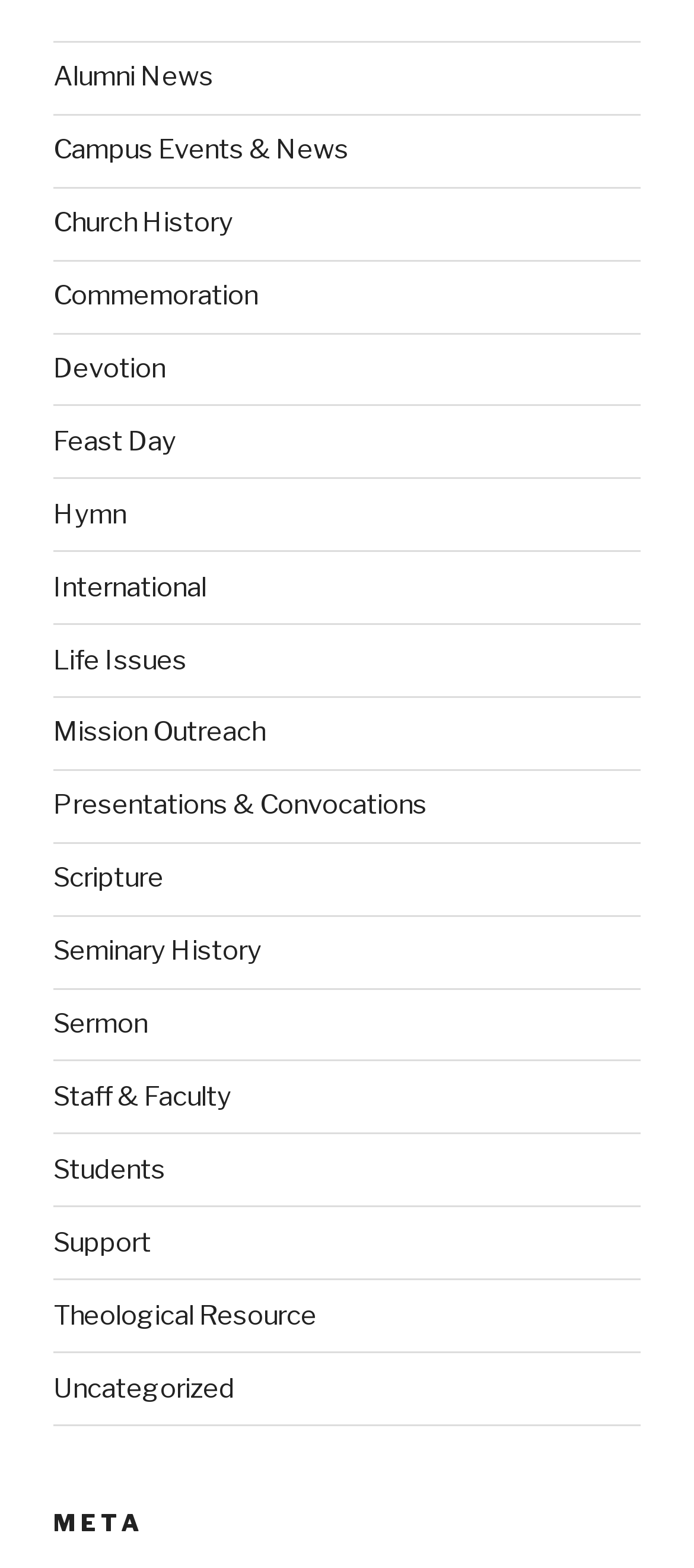How many categories of content are listed on the webpage?
Using the visual information, answer the question in a single word or phrase.

24